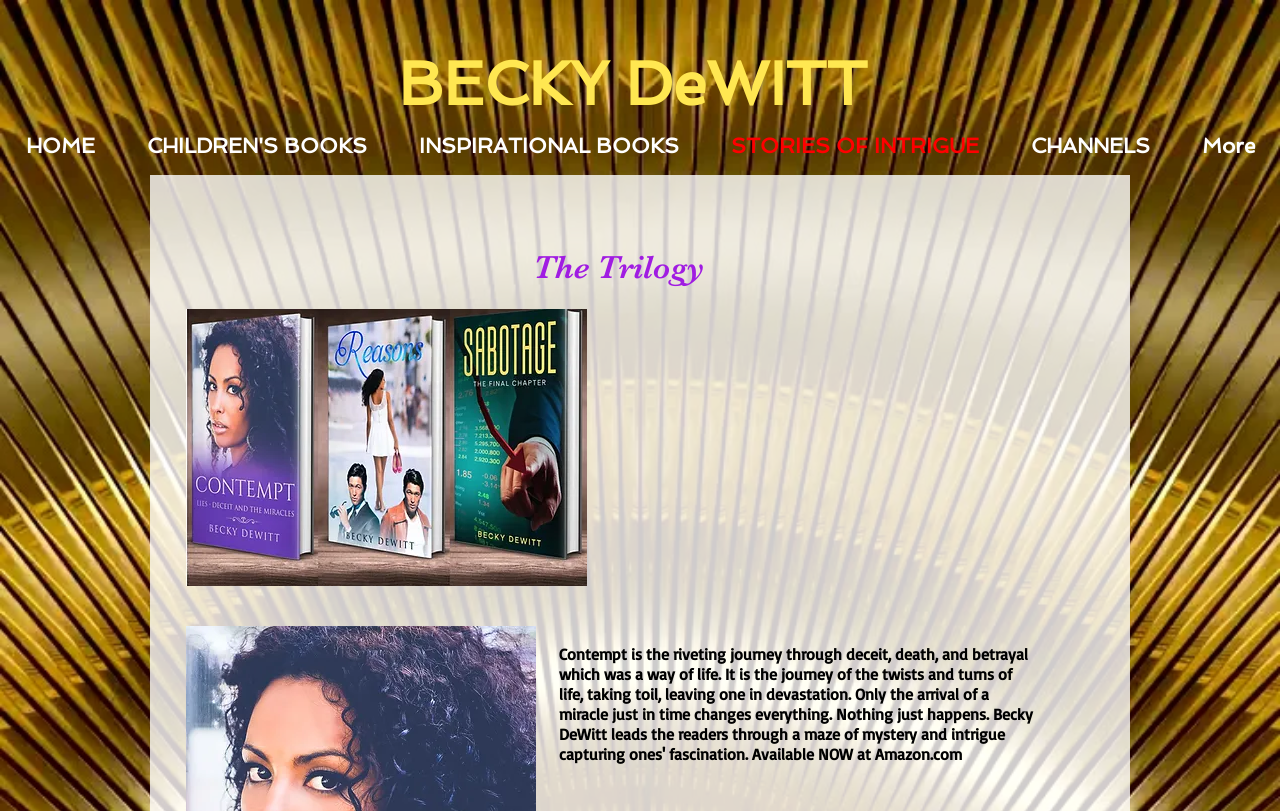What is the title of the trilogy?
Please craft a detailed and exhaustive response to the question.

The title of the trilogy can be found in the heading element below the navigation links, which reads 'The Trilogy'. This suggests that the webpage is promoting or showcasing the trilogy in some way.